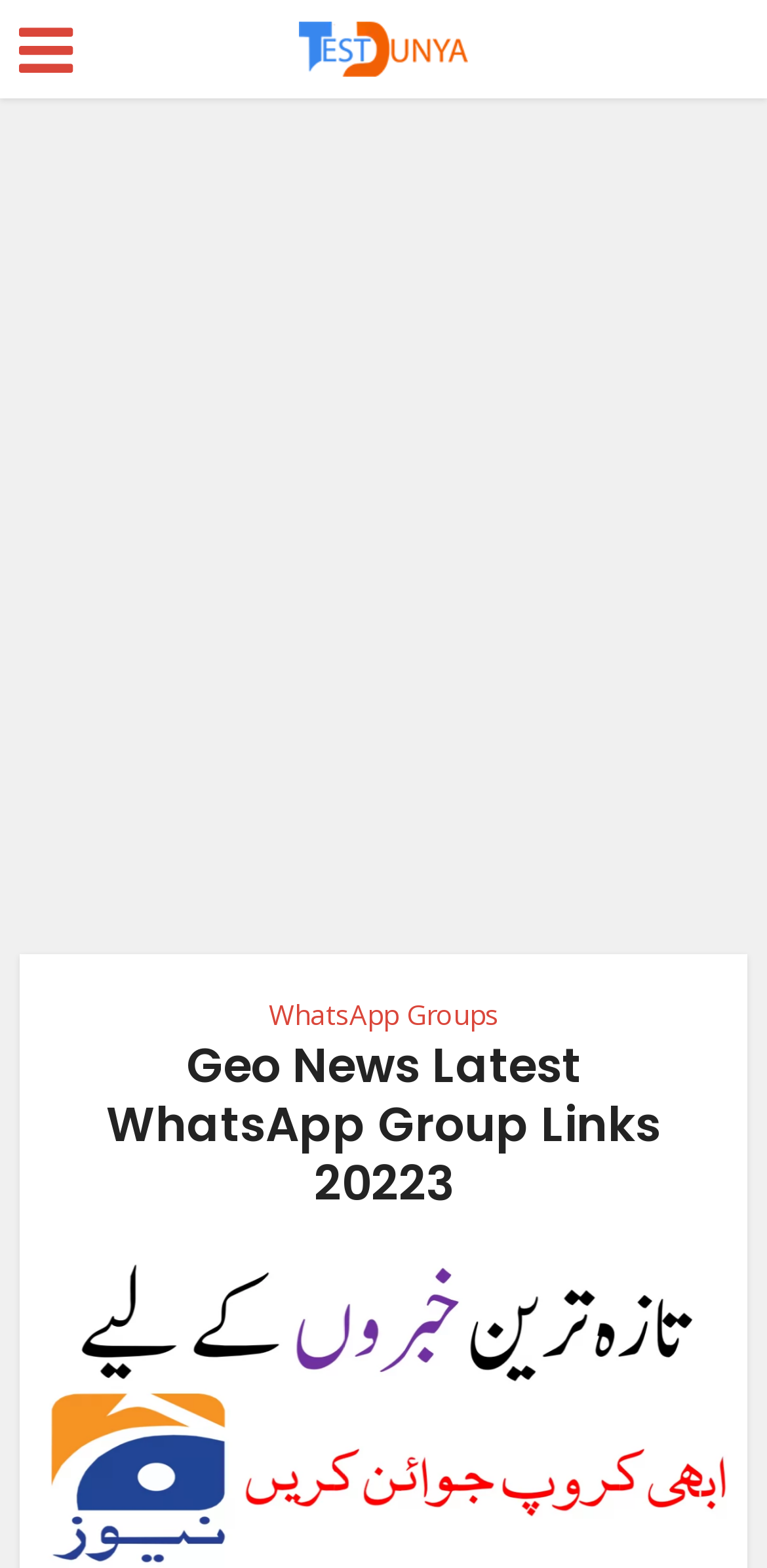What is the name of the website?
Please provide a single word or phrase answer based on the image.

TestDunya